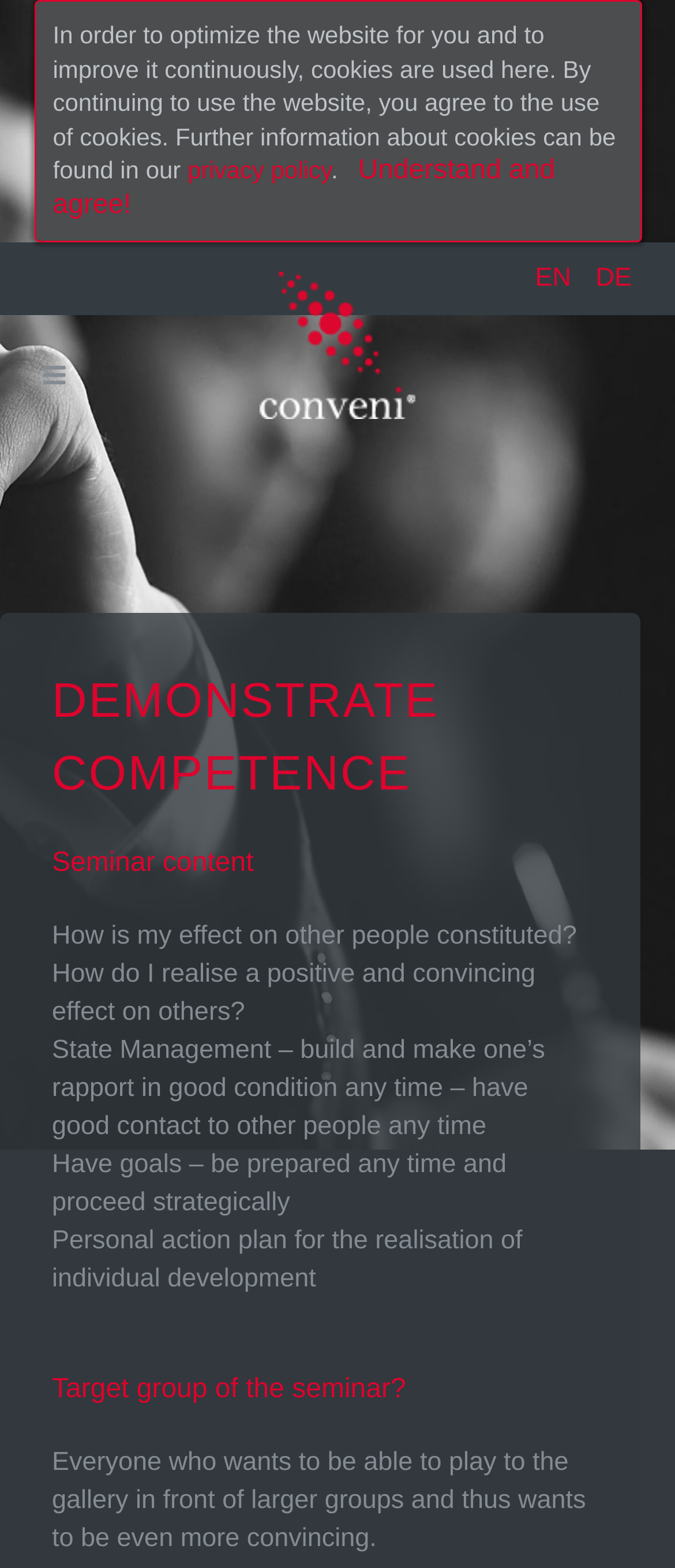Provide an in-depth caption for the webpage.

The webpage is about a seminar on competence, specifically a 1.5-day course. At the top, there is a notification bar with a message about cookies and a link to the privacy policy. On the right side of the notification bar, there is a "Close" button. 

Below the notification bar, there are two language options, "EN" and "DE", placed side by side. 

The main content of the webpage is divided into two sections. On the left, there is a logo of "Conveni" with a navigation icon above it. On the right, there is a heading "DEMONSTRATE COMPETENCE" followed by a series of paragraphs describing the seminar content. The paragraphs are arranged vertically, with topics including "Seminar content", "How is my effect on other people constituted?", "How do I realise a positive and convincing effect on others?", and so on. 

The webpage has a total of 7 links, including the language options, the navigation icon, and the "Conveni Logo" which is also an image. There are 11 static text elements, including the notification message, the language options, and the seminar content descriptions.